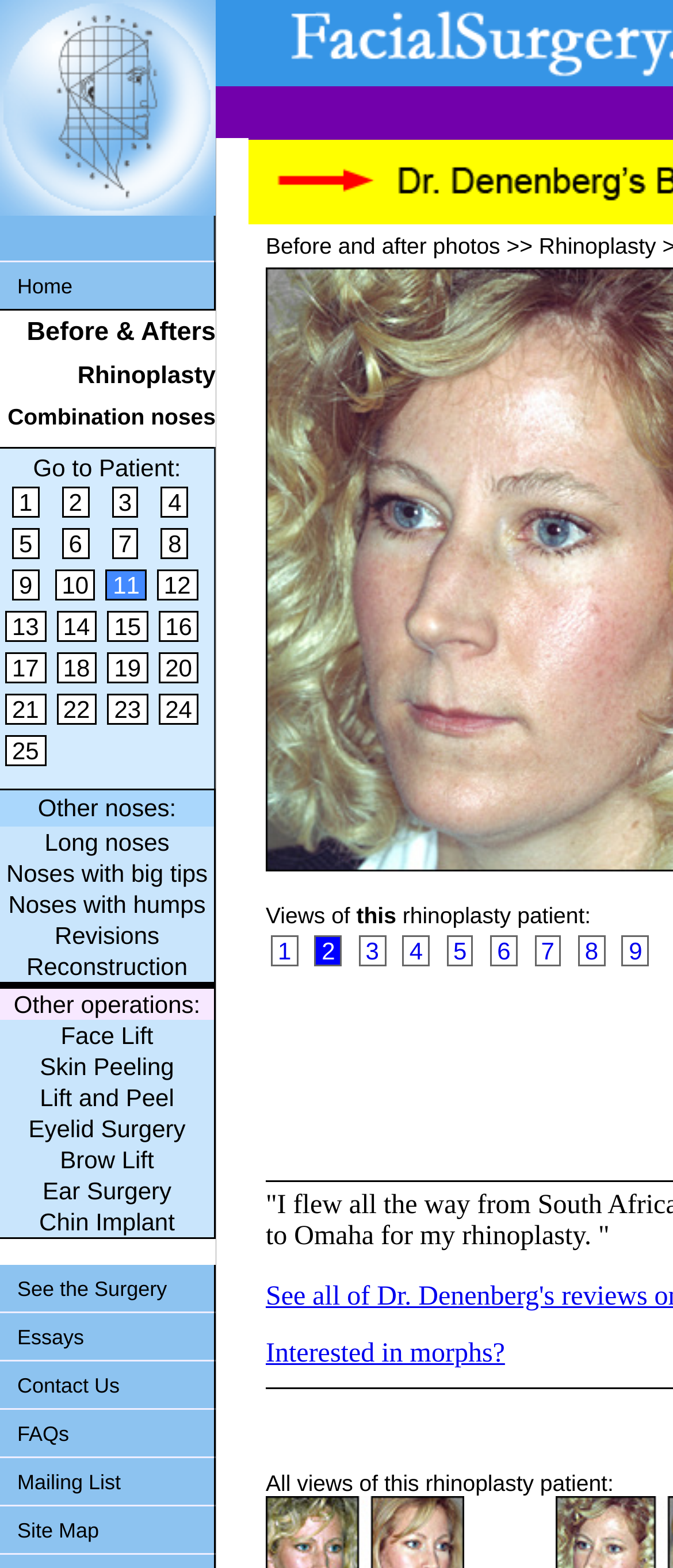Find the bounding box coordinates of the area that needs to be clicked in order to achieve the following instruction: "Learn about business account". The coordinates should be specified as four float numbers between 0 and 1, i.e., [left, top, right, bottom].

None